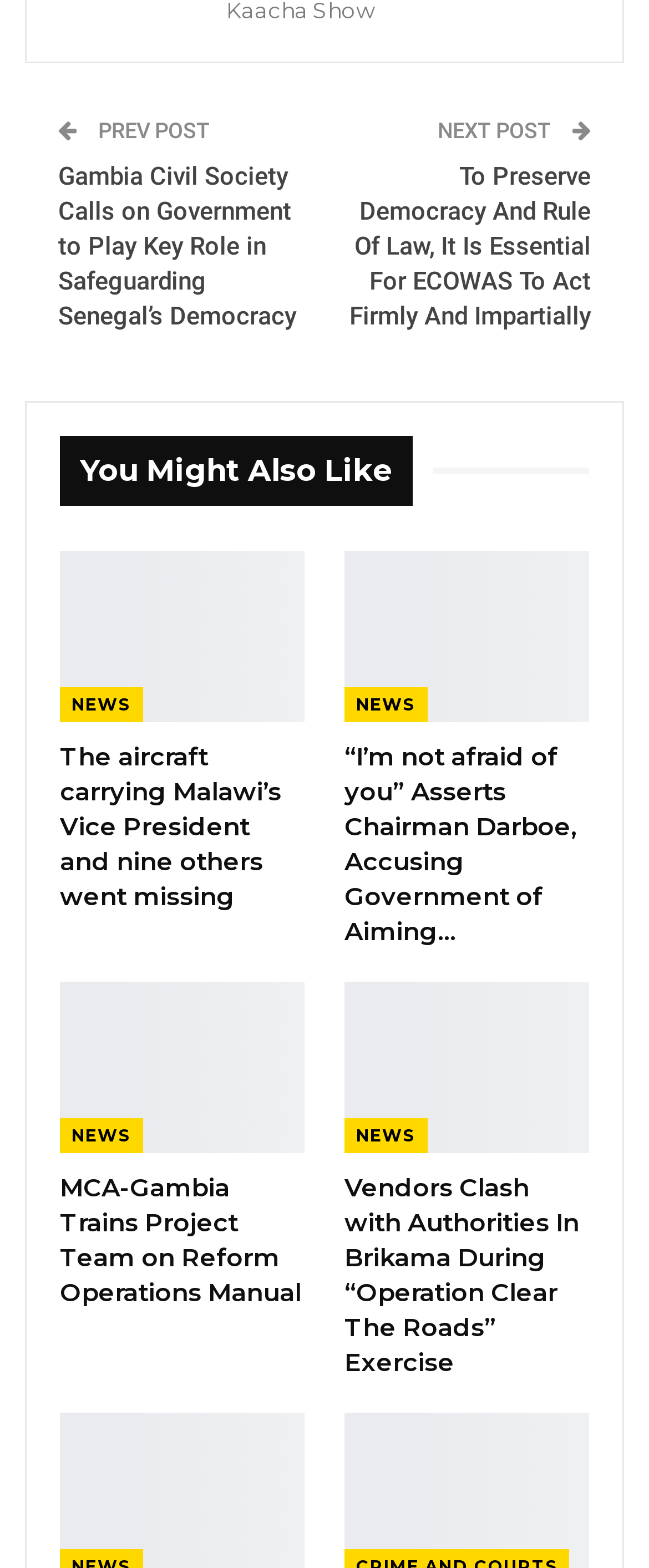Identify the bounding box coordinates of the element to click to follow this instruction: 'Read next post'. Ensure the coordinates are four float values between 0 and 1, provided as [left, top, right, bottom].

[0.674, 0.076, 0.856, 0.092]